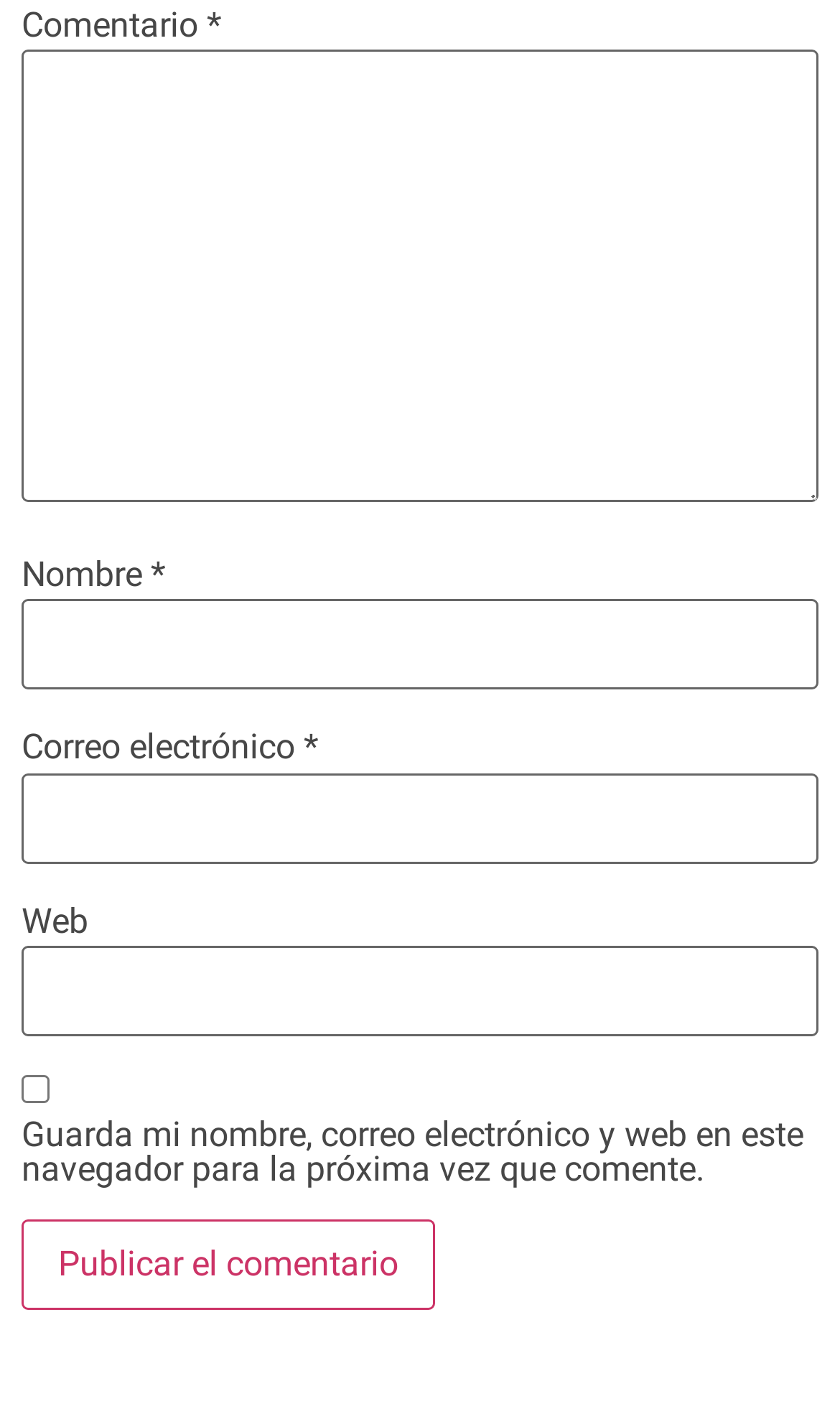Respond with a single word or phrase:
What happens when I click the 'Publicar el comentario' button?

Submit a comment